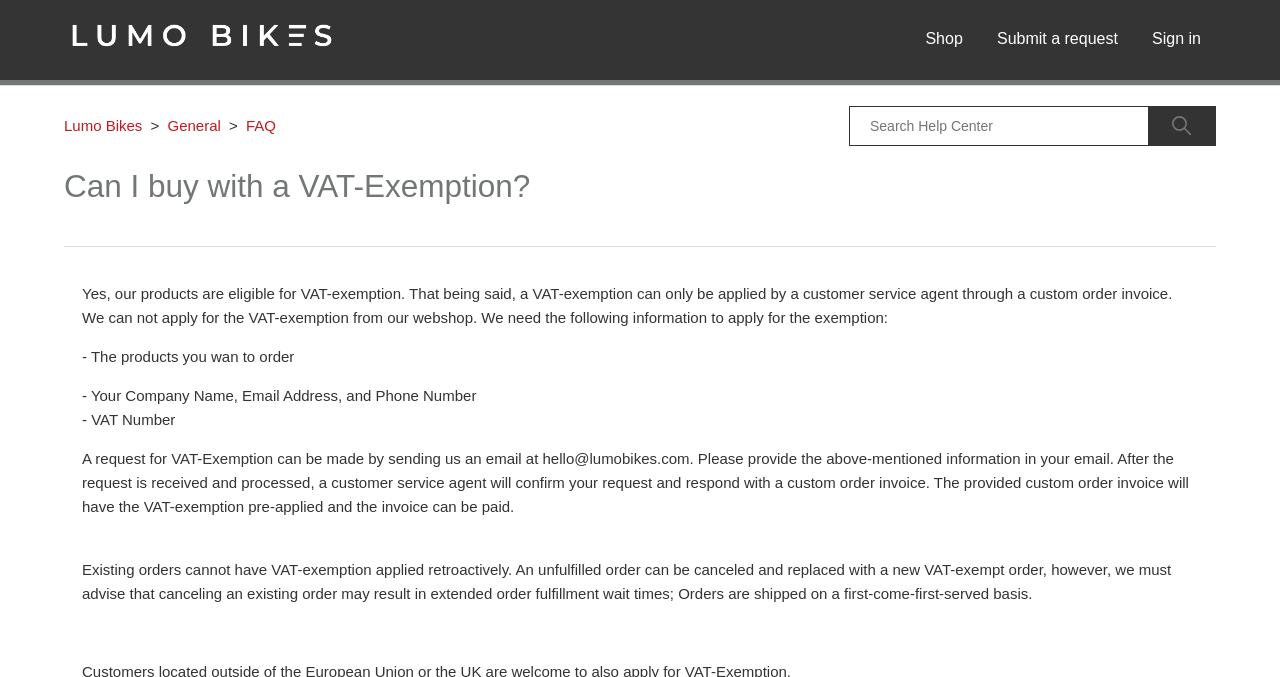By analyzing the image, answer the following question with a detailed response: What is the purpose of providing a custom order invoice?

The webpage explains that after a VAT-exemption request is processed, a customer service agent will respond with a custom order invoice that has the VAT-exemption pre-applied. This allows customers to pay the invoice with the VAT-exemption already applied.